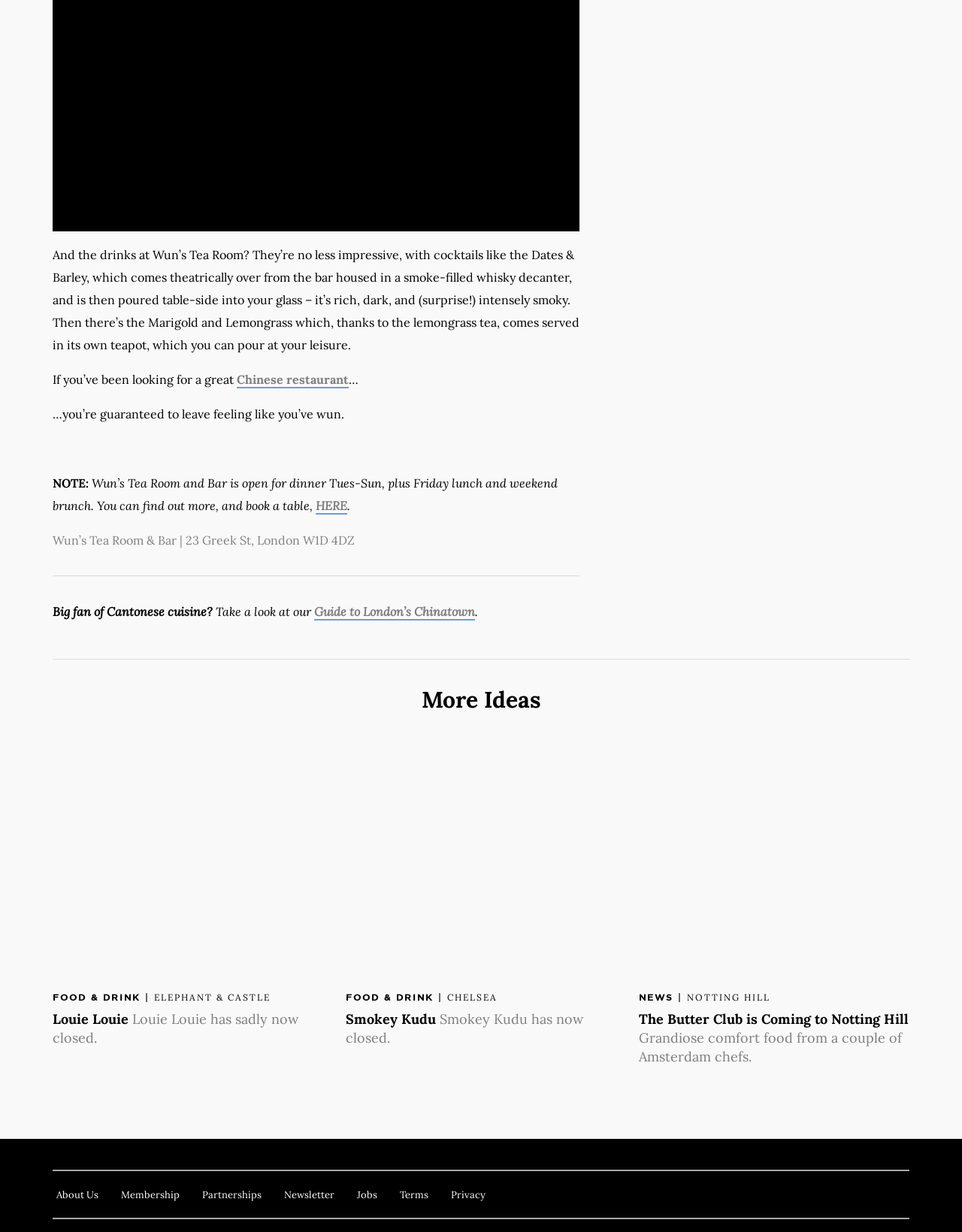What is the name of the restaurant?
Using the information from the image, answer the question thoroughly.

I found the answer by looking at the text 'Wun’s Tea Room & Bar | 23 Greek St, London W1D 4DZ' which seems to be the address and name of the restaurant.